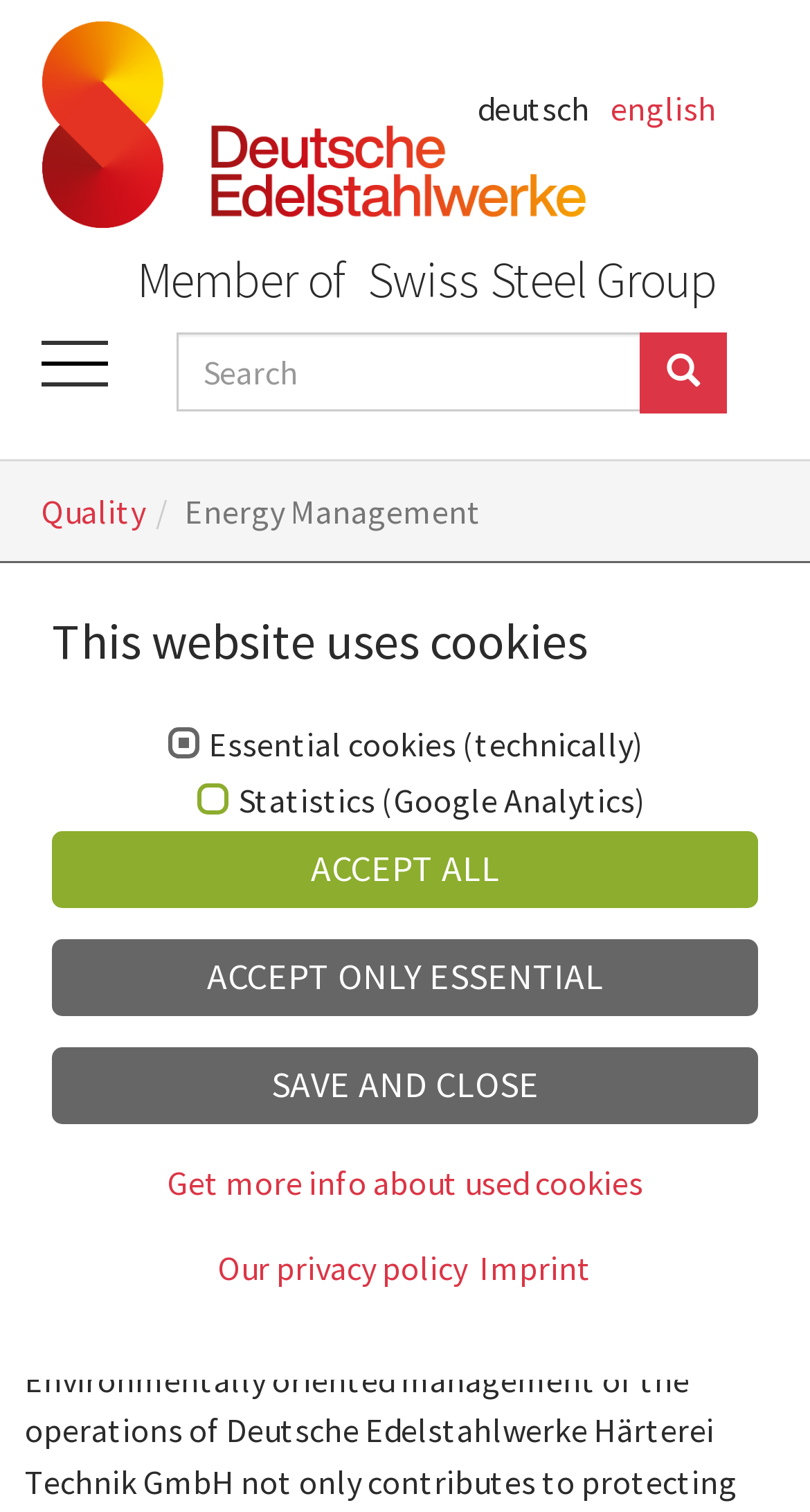Determine the bounding box coordinates for the clickable element to execute this instruction: "Go to the English version". Provide the coordinates as four float numbers between 0 and 1, i.e., [left, top, right, bottom].

[0.741, 0.058, 0.897, 0.085]